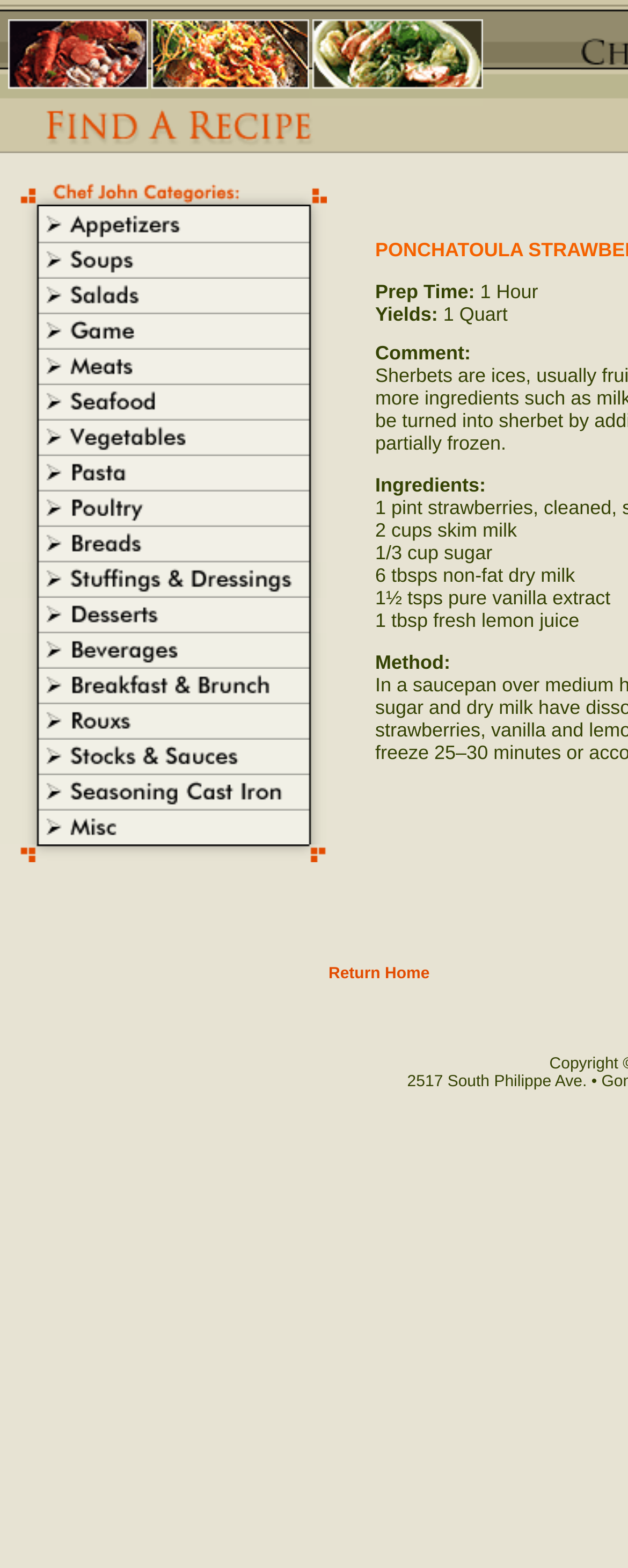Highlight the bounding box coordinates of the element that should be clicked to carry out the following instruction: "click the link in the second row". The coordinates must be given as four float numbers ranging from 0 to 1, i.e., [left, top, right, bottom].

[0.0, 0.117, 0.521, 0.132]